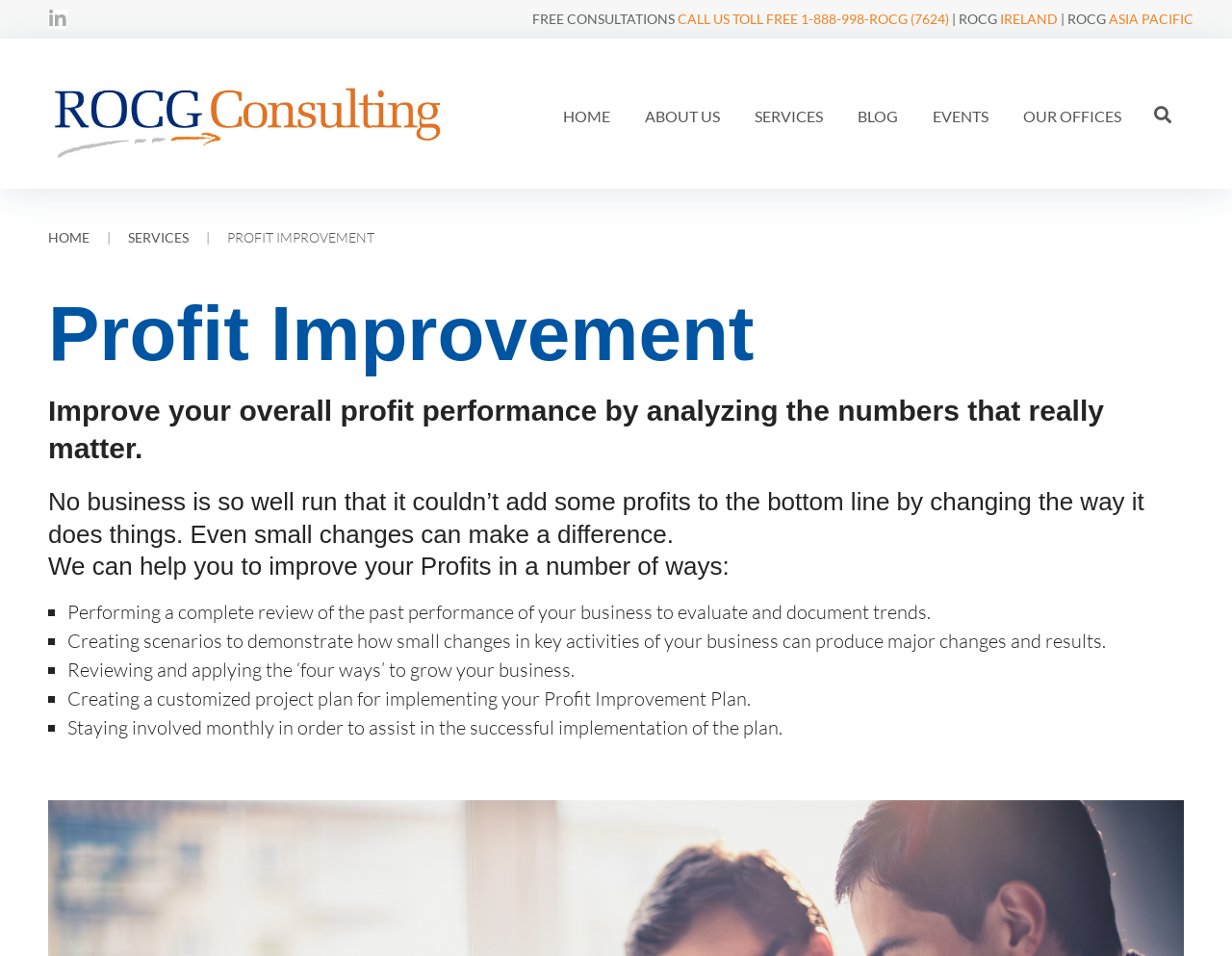Using the provided description: "Our Offices", find the bounding box coordinates of the corresponding UI element. The output should be four float numbers between 0 and 1, in the format [left, top, right, bottom].

[0.816, 0.099, 0.924, 0.145]